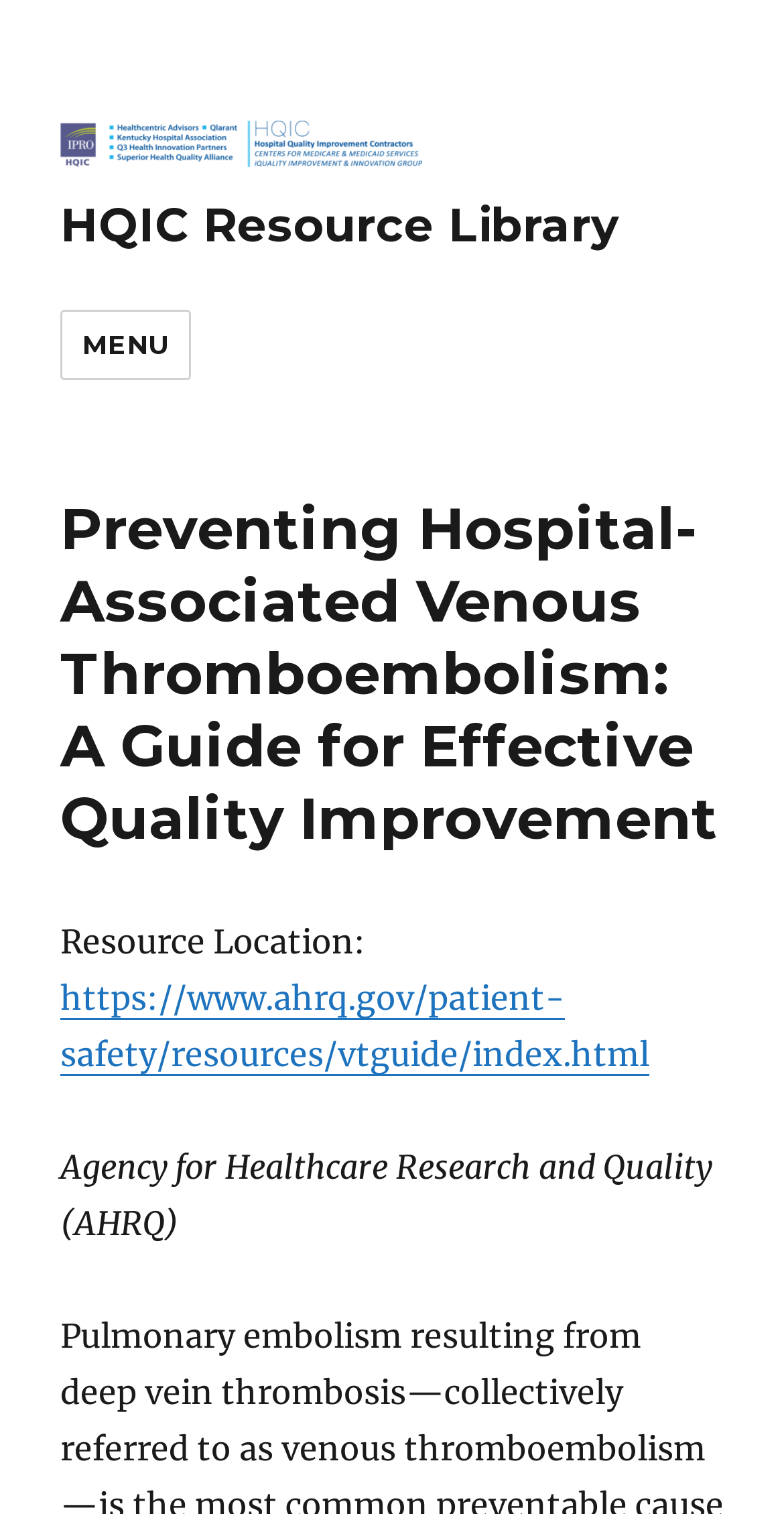Identify the text that serves as the heading for the webpage and generate it.

Preventing Hospital-Associated Venous Thromboembolism: A Guide for Effective Quality Improvement